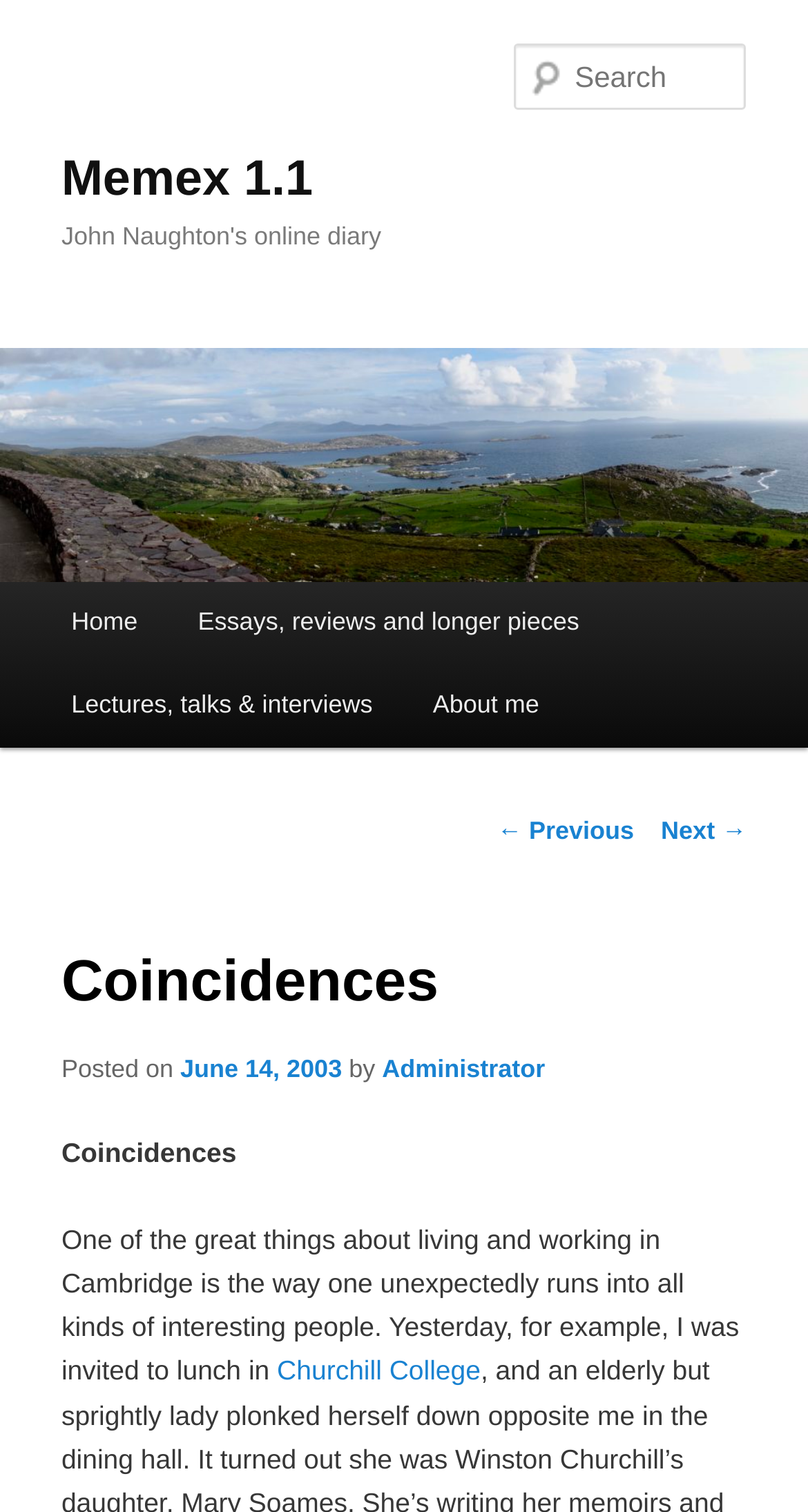Please specify the bounding box coordinates for the clickable region that will help you carry out the instruction: "search for something".

[0.637, 0.029, 0.924, 0.073]